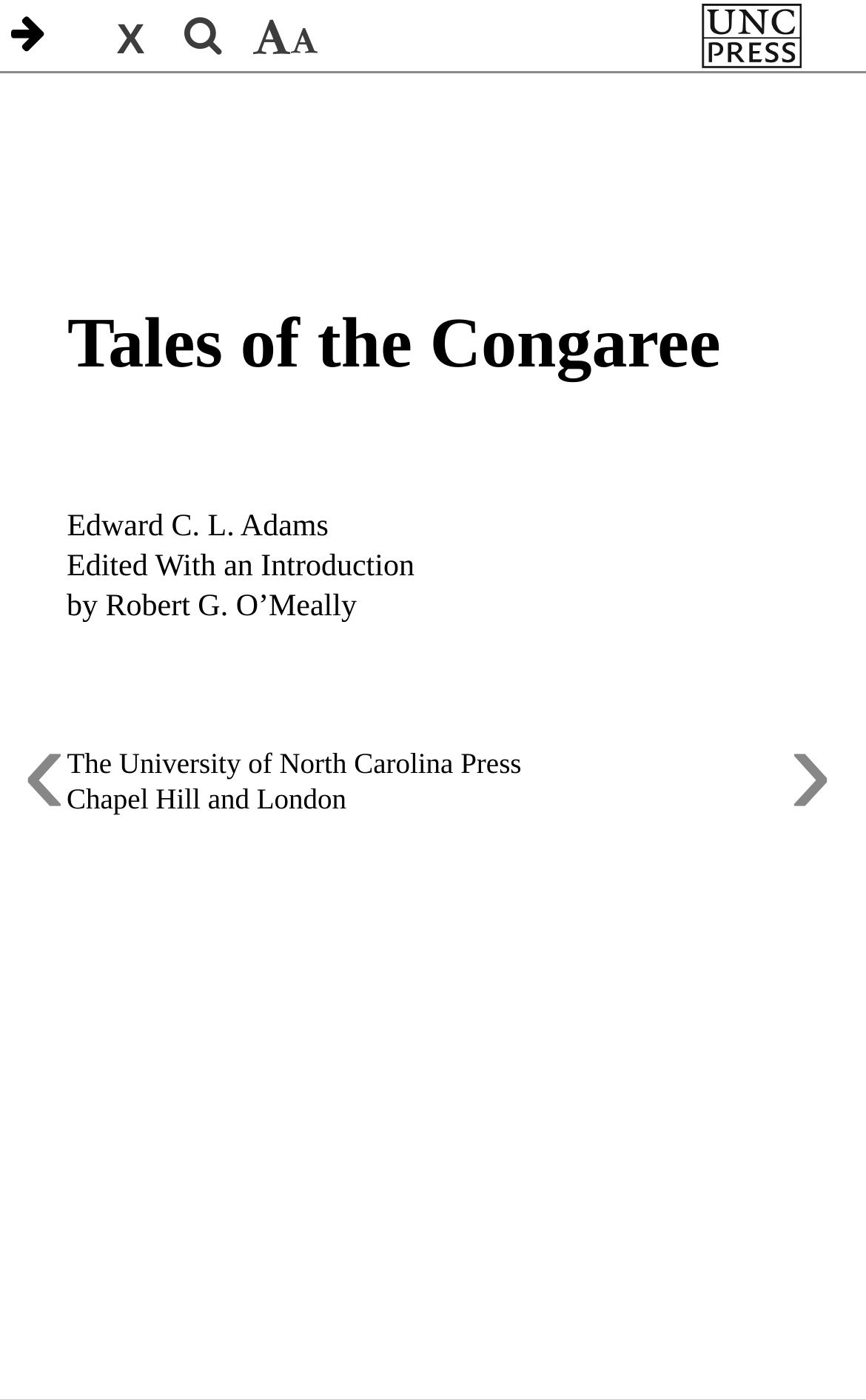How many chapters are listed in the table of contents? From the image, respond with a single word or brief phrase.

12